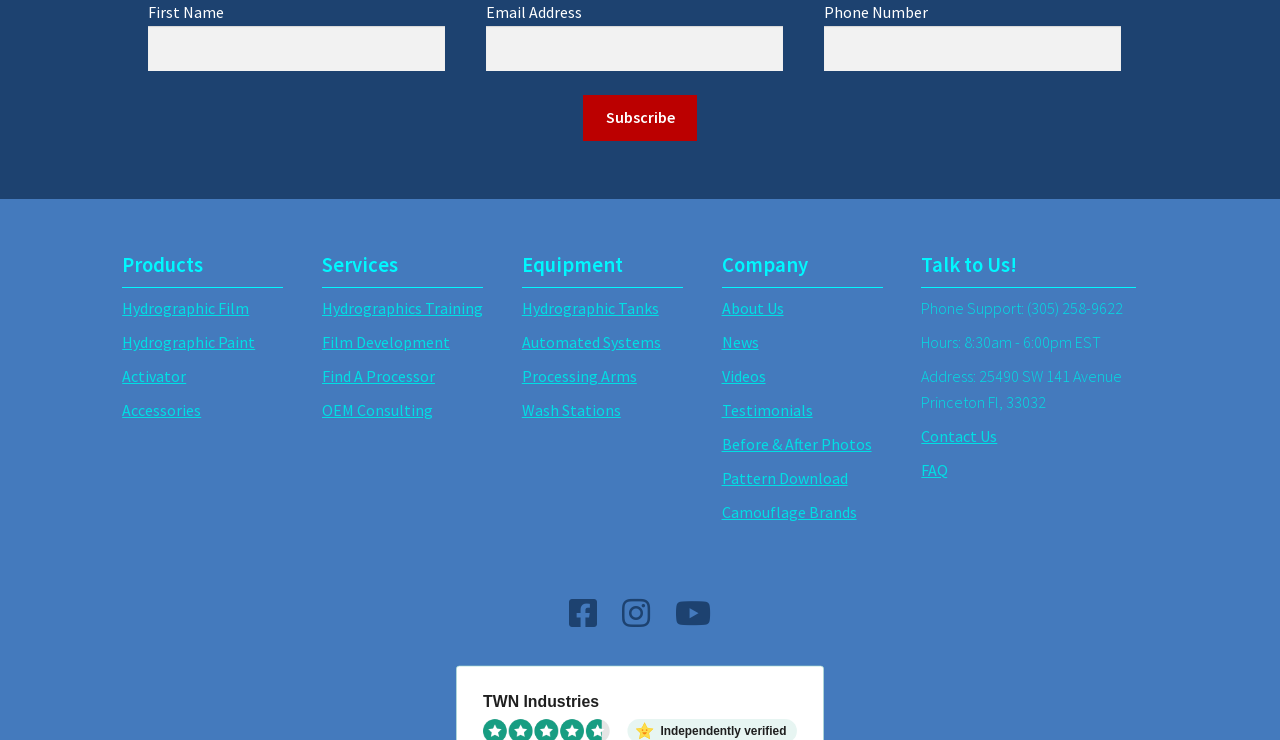Based on the element description: "parent_node: Email Address name="EMAIL"", identify the bounding box coordinates for this UI element. The coordinates must be four float numbers between 0 and 1, listed as [left, top, right, bottom].

[0.38, 0.034, 0.612, 0.096]